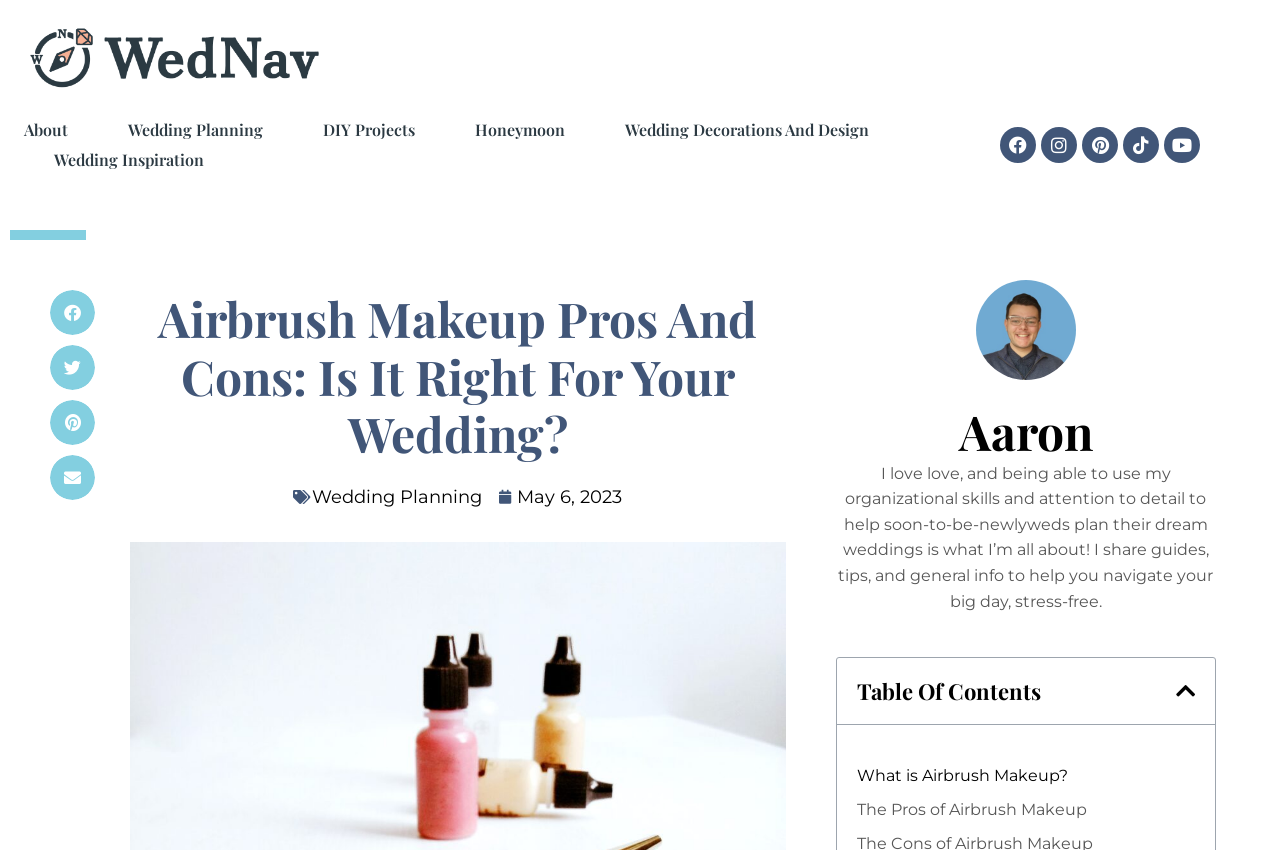What is the date mentioned on the webpage?
Please respond to the question with a detailed and thorough explanation.

The webpage contains a link with the text 'May 6, 2023' which suggests that this is a specific date mentioned on the webpage.